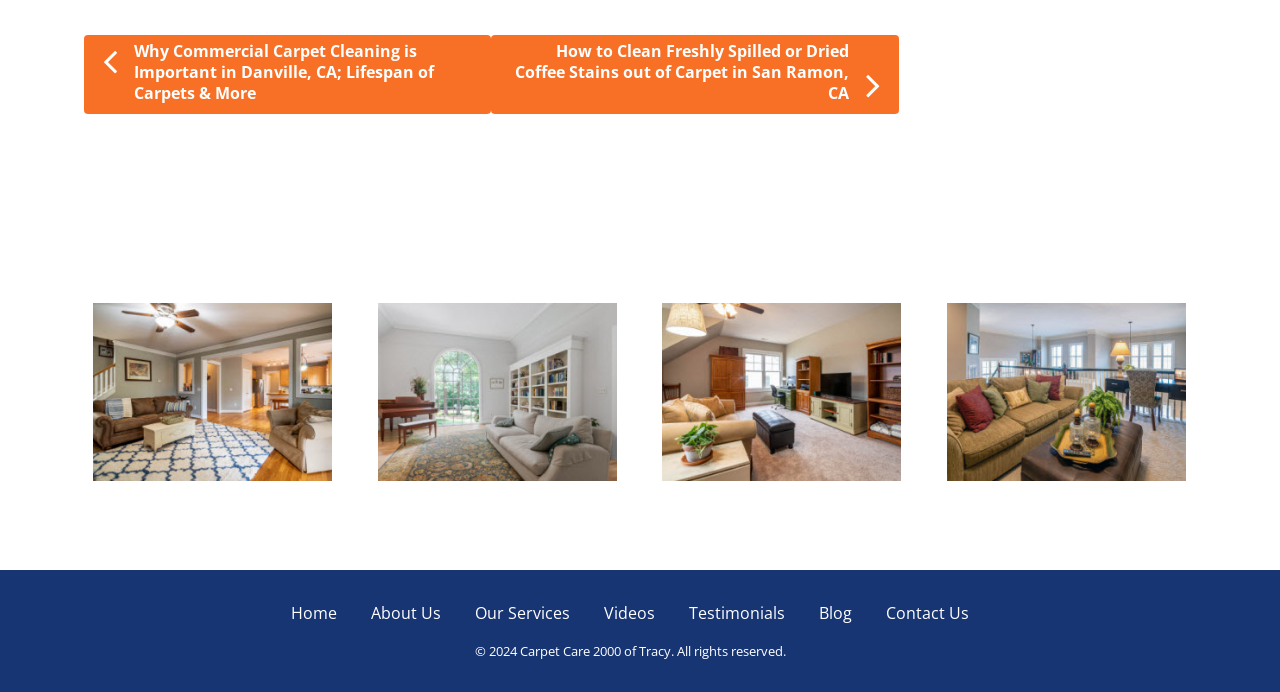Identify the bounding box coordinates of the clickable region necessary to fulfill the following instruction: "Read 'Post navigation'". The bounding box coordinates should be four float numbers between 0 and 1, i.e., [left, top, right, bottom].

[0.066, 0.073, 0.211, 0.117]